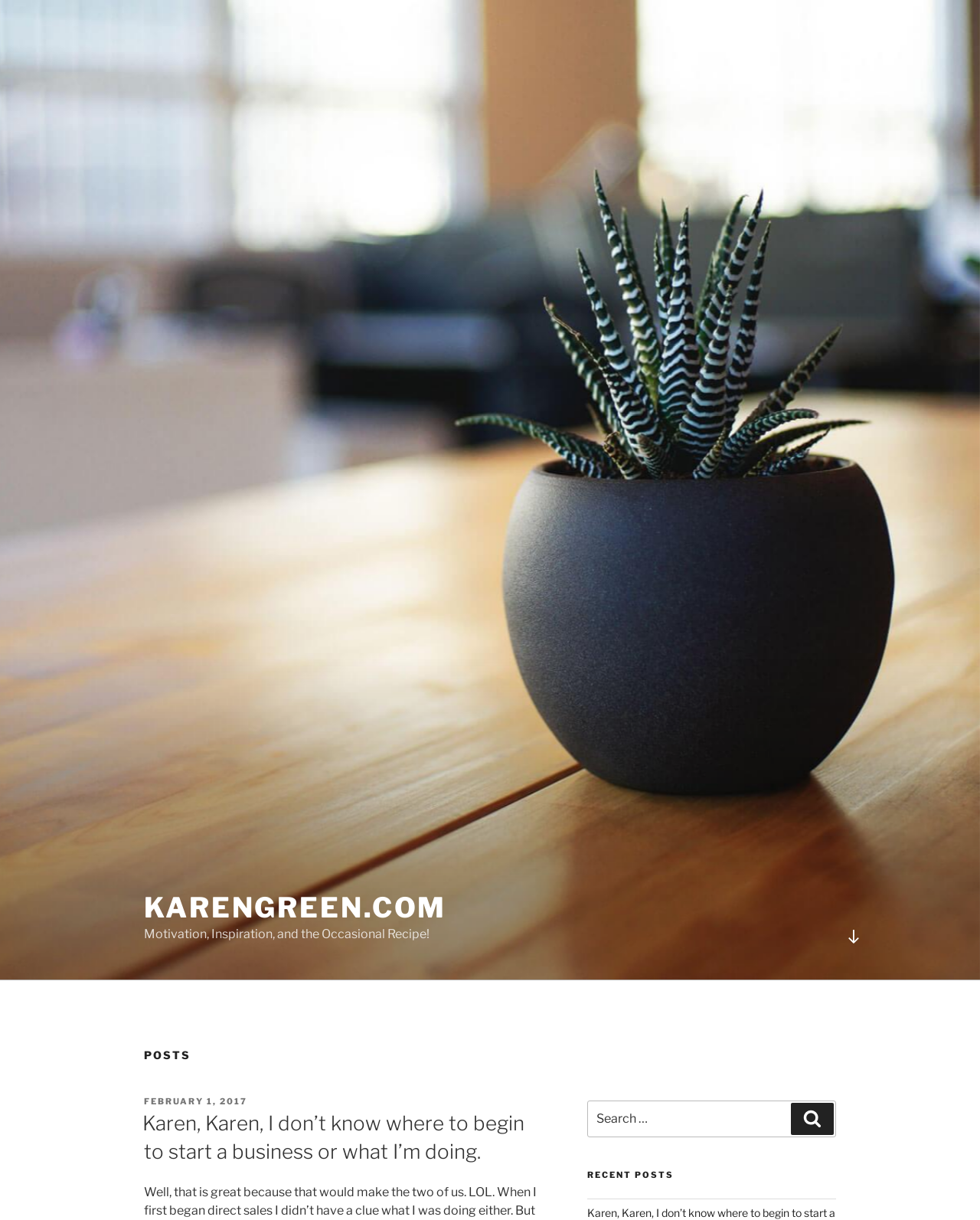Please answer the following question using a single word or phrase: What is the category of the first post?

Motivation